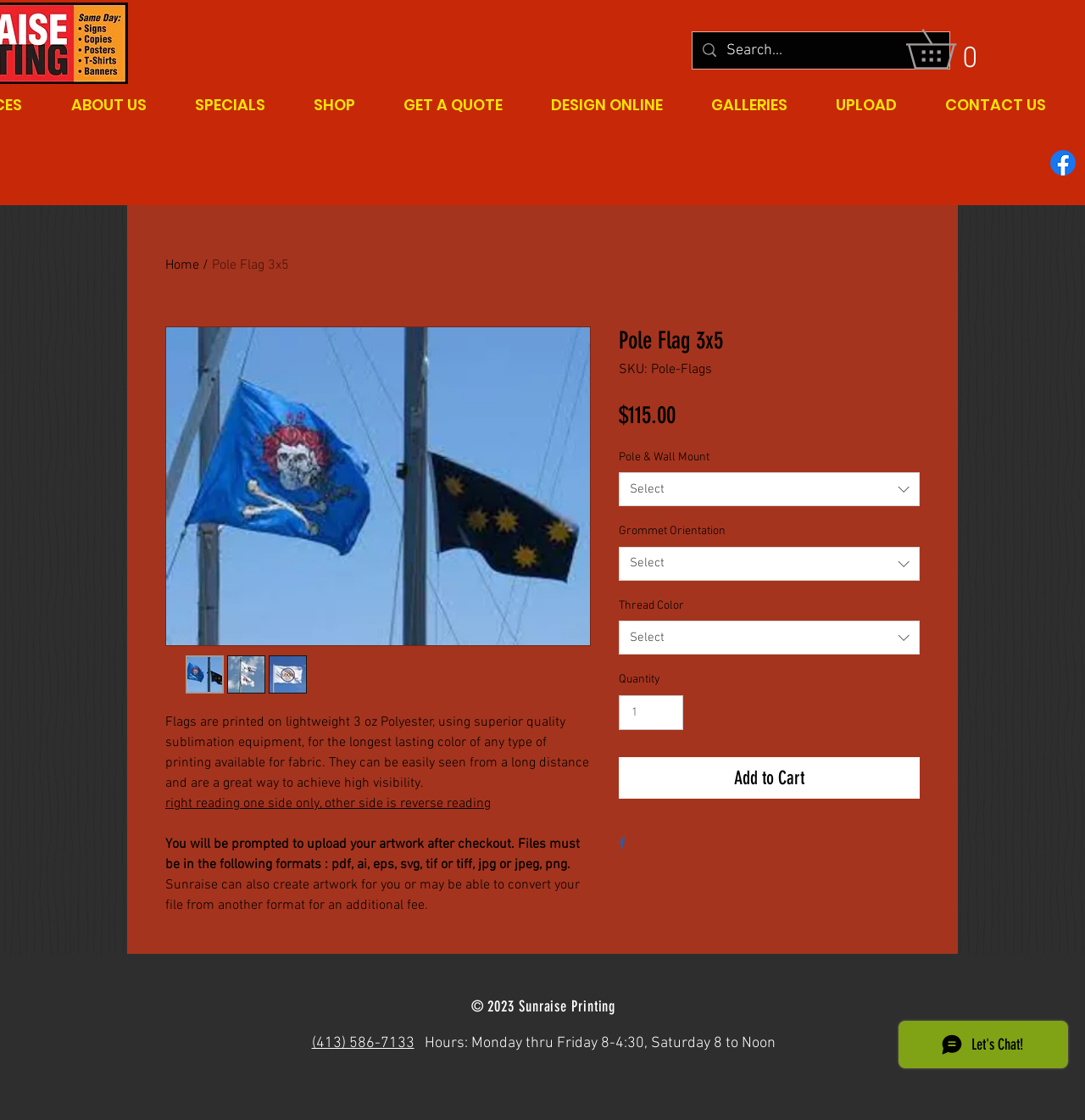What is the purpose of the pole flag?
Using the visual information, respond with a single word or phrase.

High visibility